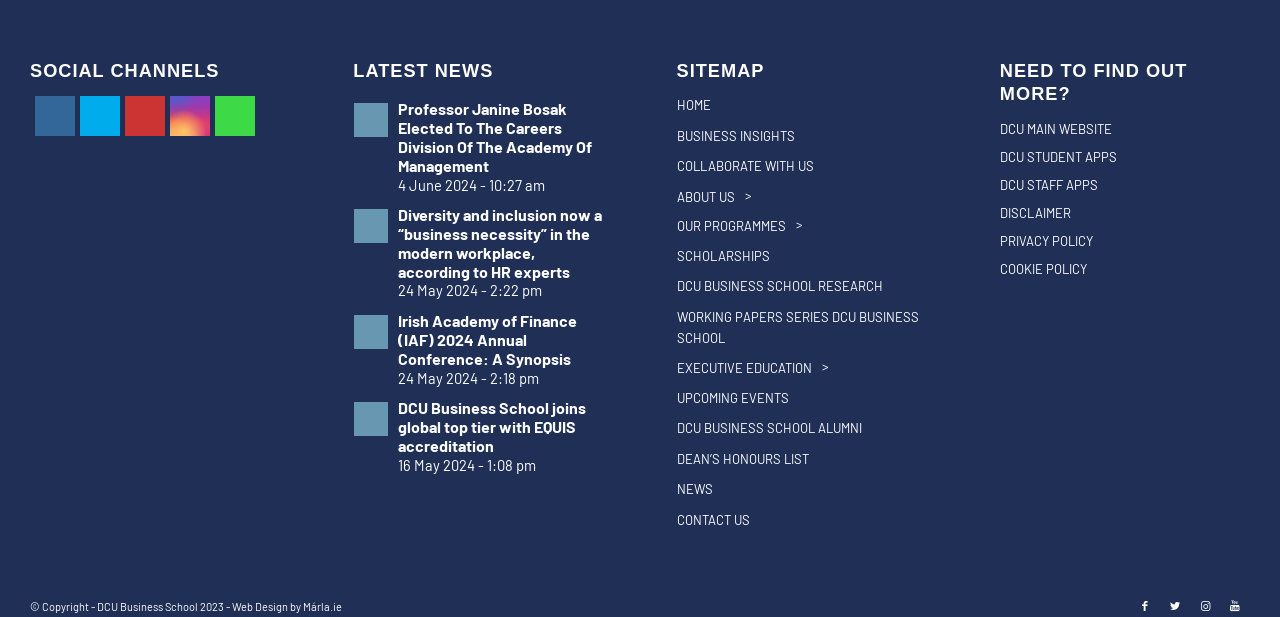What is the name of the business school?
Use the screenshot to answer the question with a single word or phrase.

DCU Business School